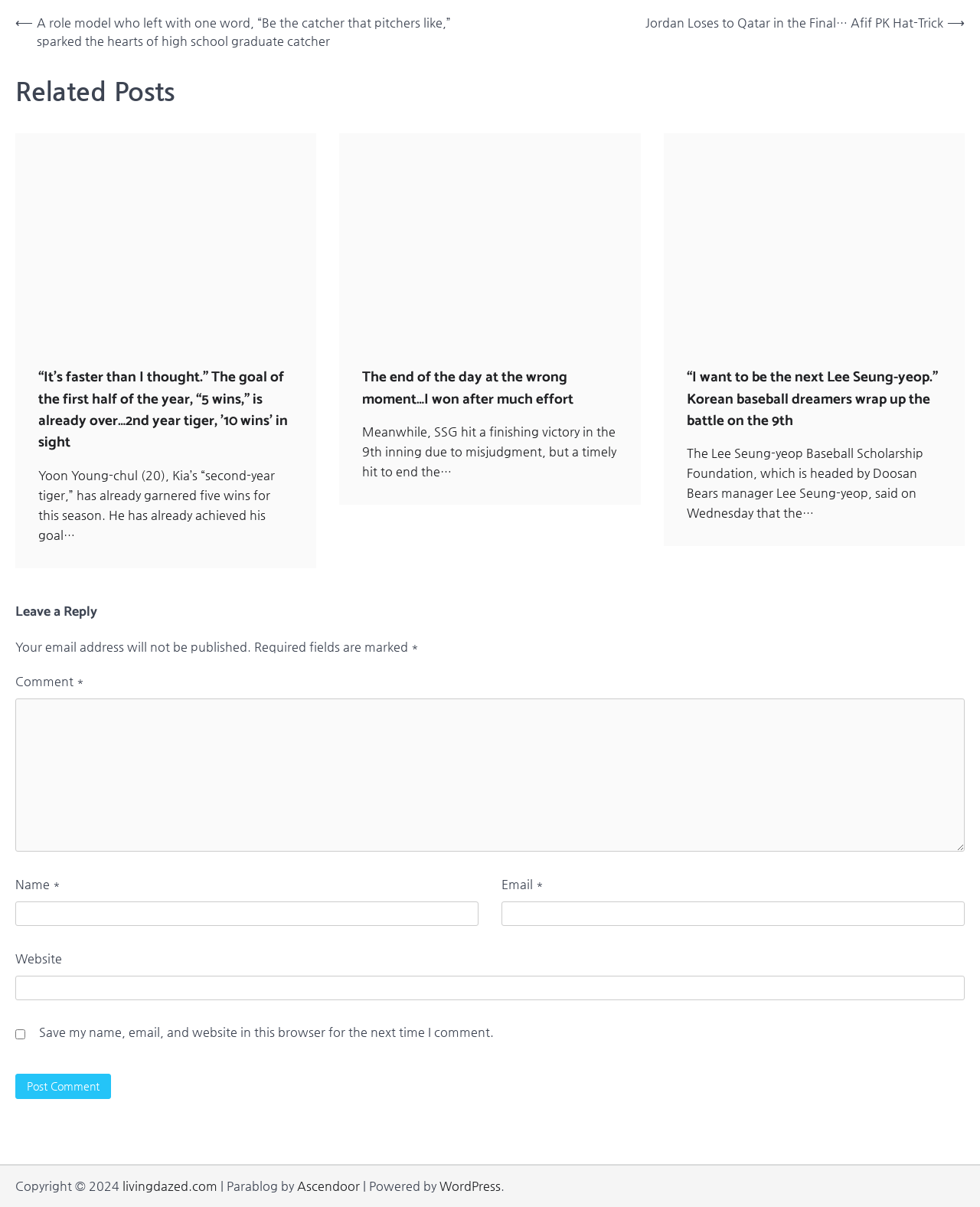What is the text of the last link in the footer?
Look at the image and respond with a one-word or short phrase answer.

WordPress